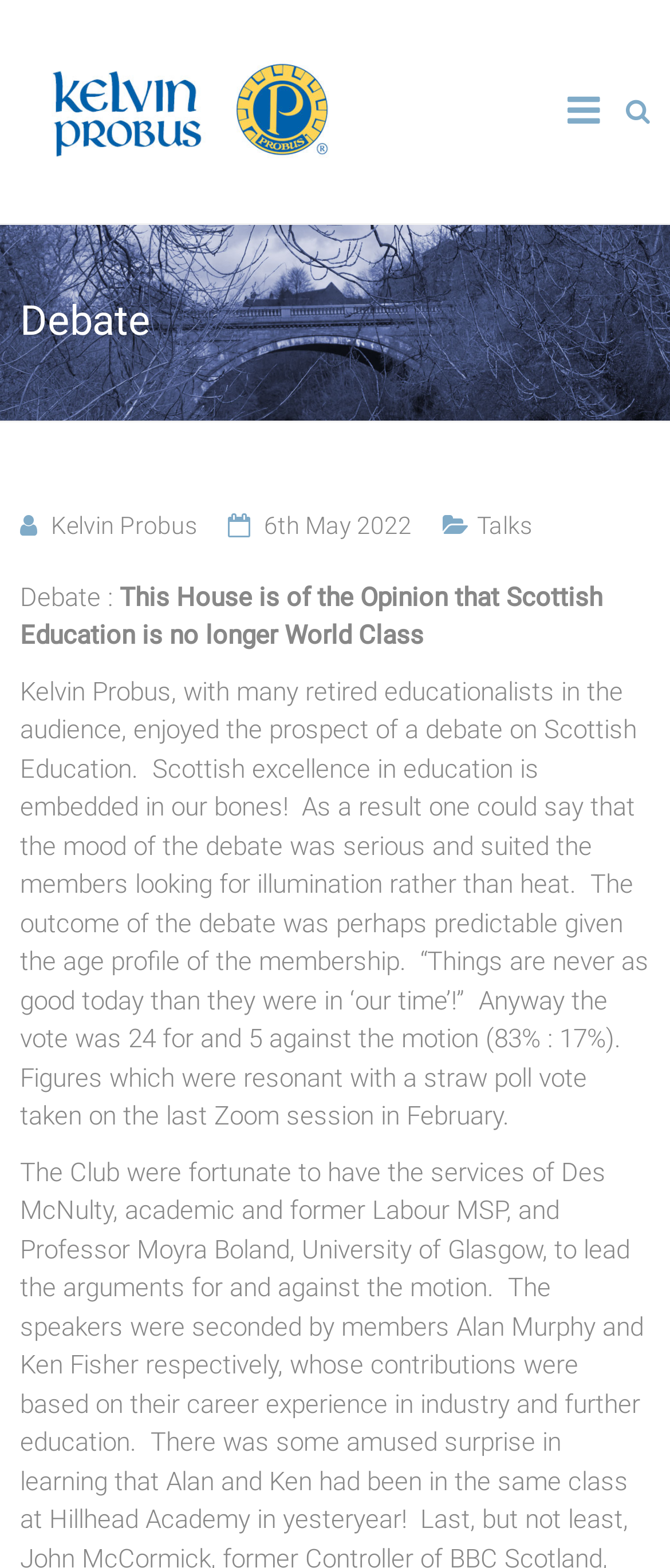What is the topic of the debate?
Refer to the screenshot and answer in one word or phrase.

Scottish Education